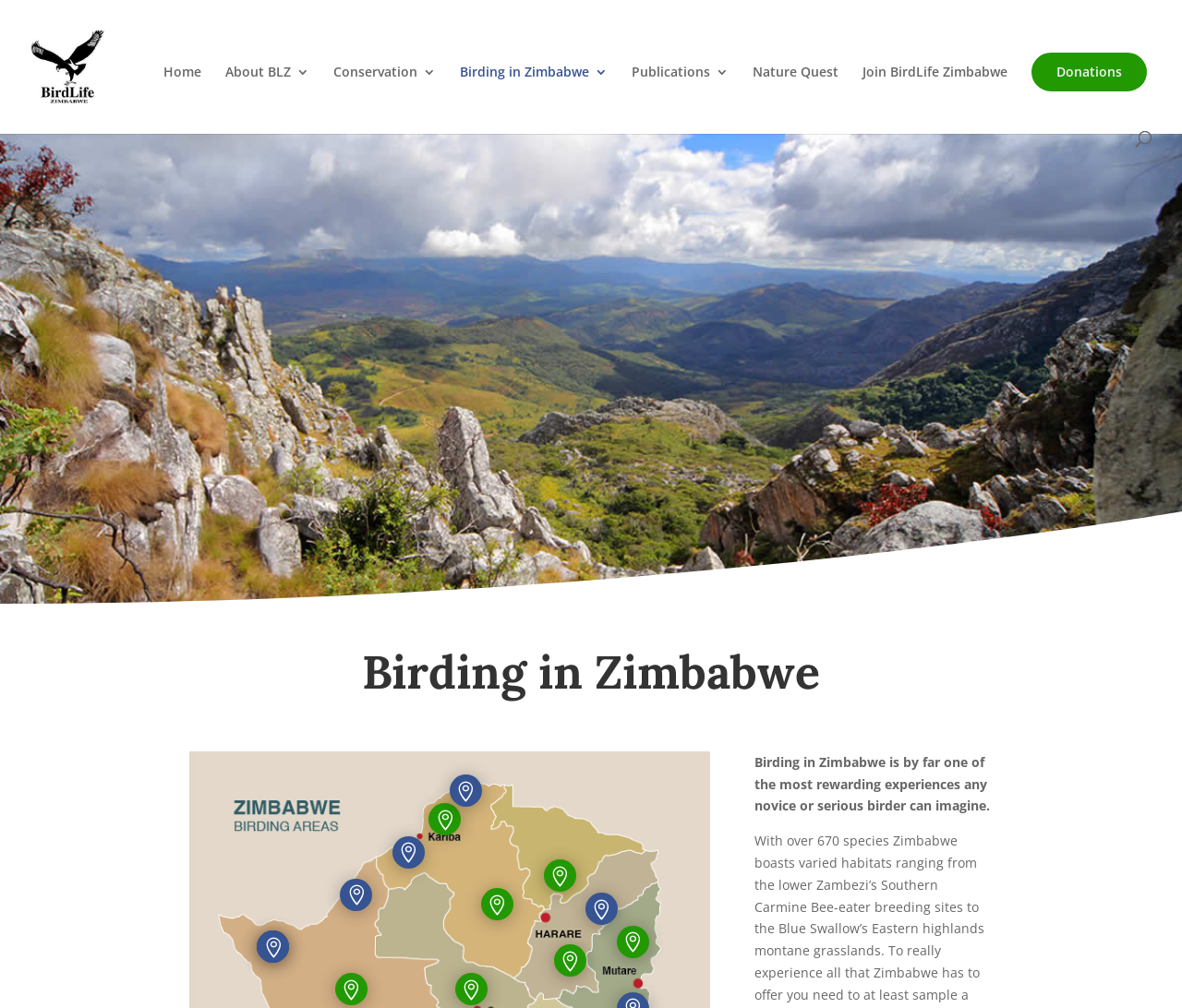What are the main sections of the website?
Examine the image closely and answer the question with as much detail as possible.

The main sections of the website can be found in the top navigation bar, which includes links to 'Home', 'About BLZ 3', 'Conservation 3', 'Birding in Zimbabwe 3', 'Publications 3', 'Nature Quest', 'Join BirdLife Zimbabwe', and 'Donations'.